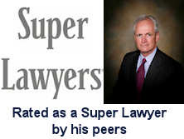Describe all the aspects of the image extensively.

The image features the text "Super Lawyers" prominently displayed in a bold font at the top. Below it, a professional portrait of an attorney appears, accompanied by a caption that reads "Rated as a Super Lawyer by his peers." This visual highlights the attorney's esteemed recognition within the legal community, indicating a high level of expertise and peer acknowledgment in his field. The overall design conveys professionalism and success, emphasizing the attorney's credentials and reputation.